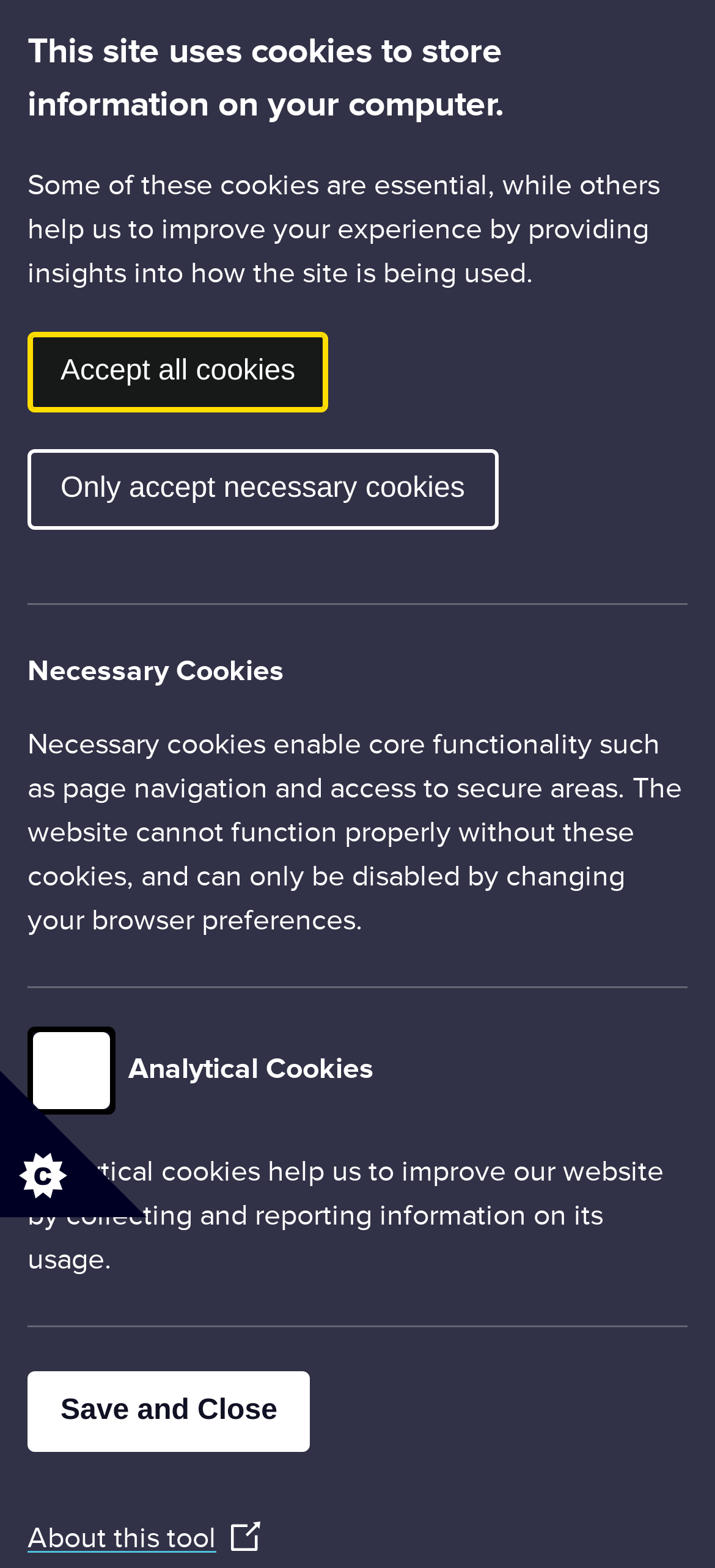Please provide the bounding box coordinates for the element that needs to be clicked to perform the following instruction: "Click the 'Set cookie preferences' button". The coordinates should be given as four float numbers between 0 and 1, i.e., [left, top, right, bottom].

[0.0, 0.683, 0.205, 0.776]